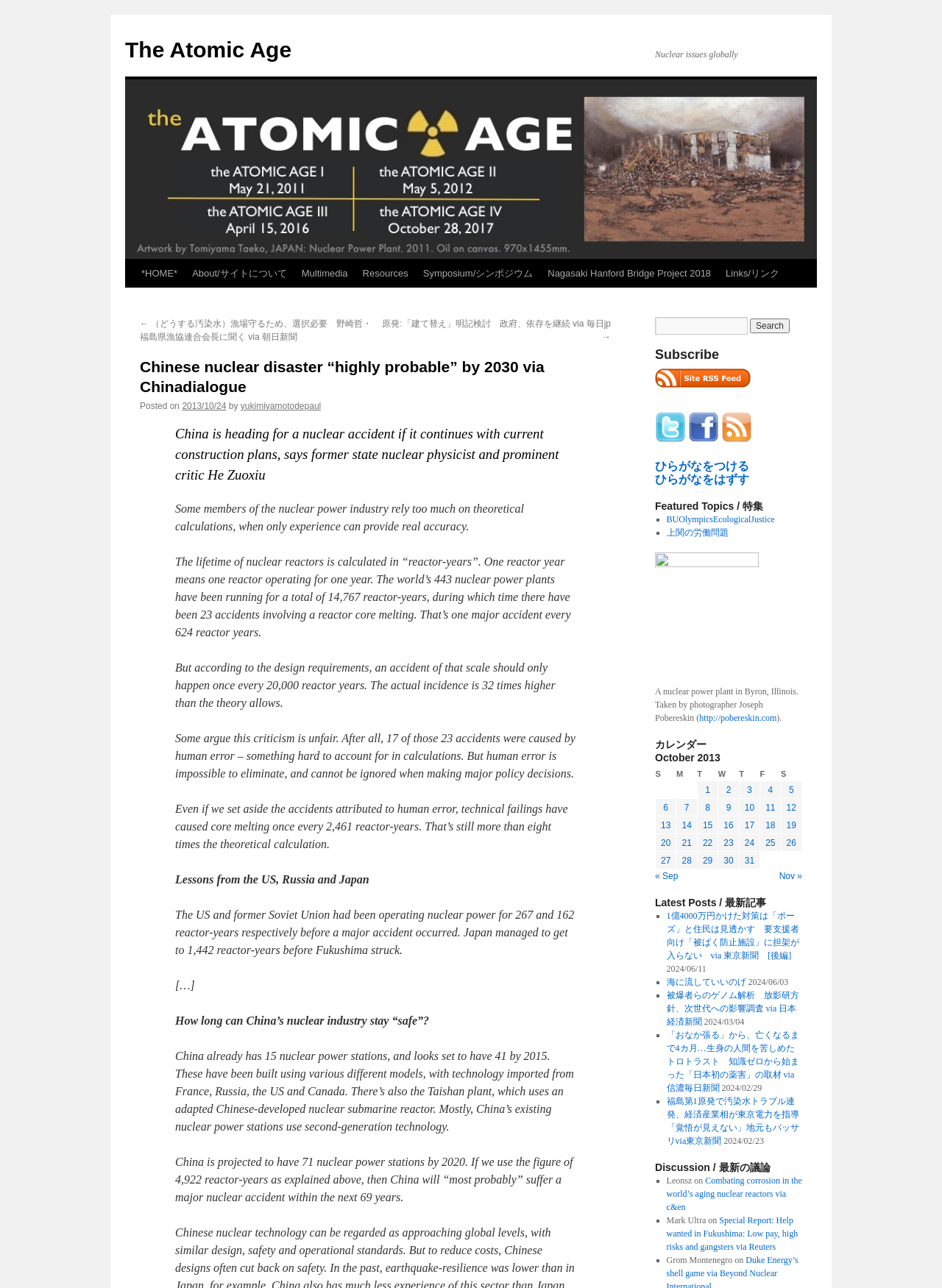What type of content is listed under 'Featured Topics'
Give a detailed explanation using the information visible in the image.

The 'Featured Topics' section is located at the middle of the webpage and lists several links to articles, including 'BUOlympicsEcologicalJustice' and '上関の労働問題', indicating that it is a section that features links to specific articles or topics.